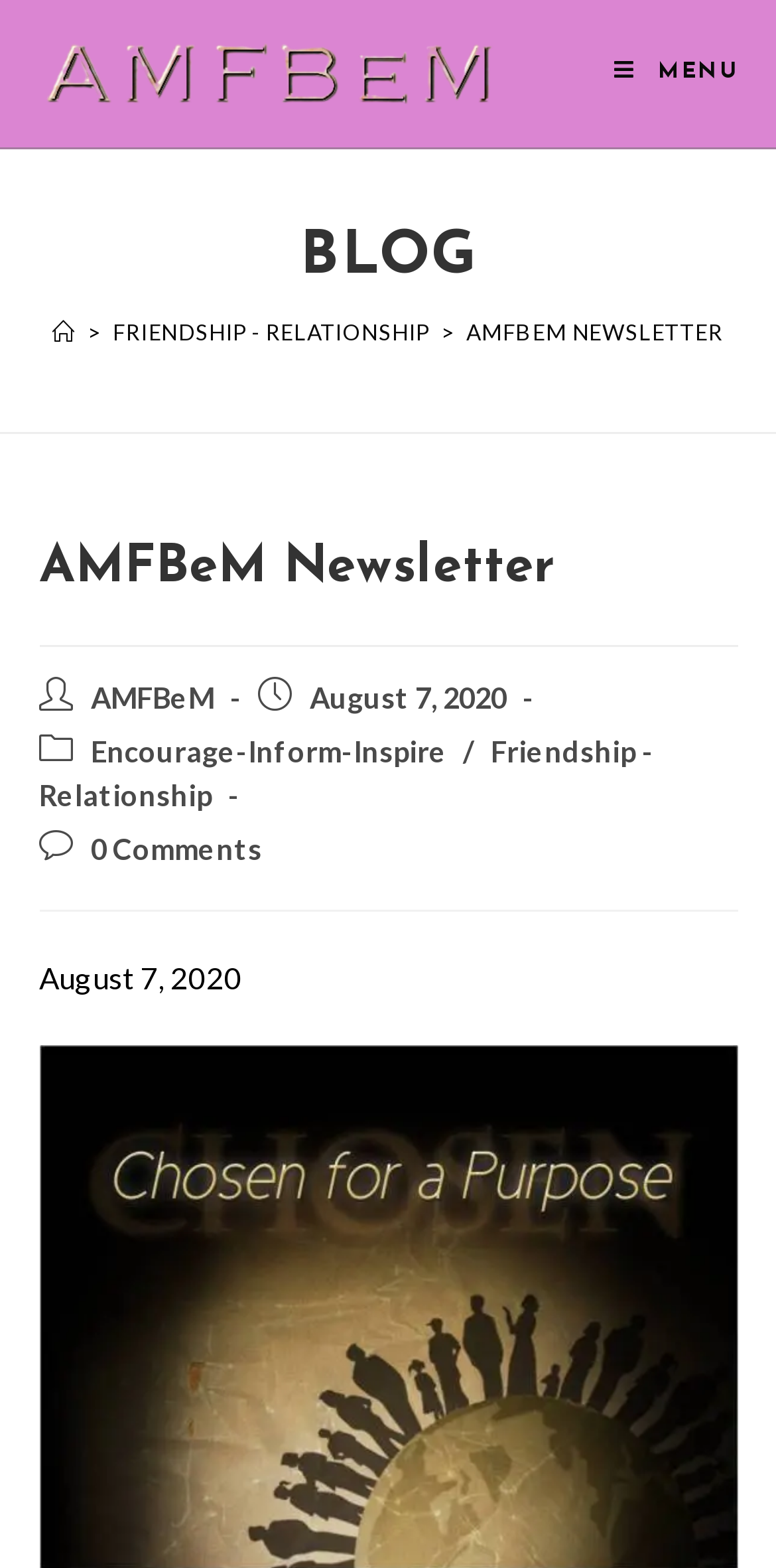Locate the bounding box coordinates of the element you need to click to accomplish the task described by this instruction: "go to home page".

[0.068, 0.203, 0.098, 0.22]